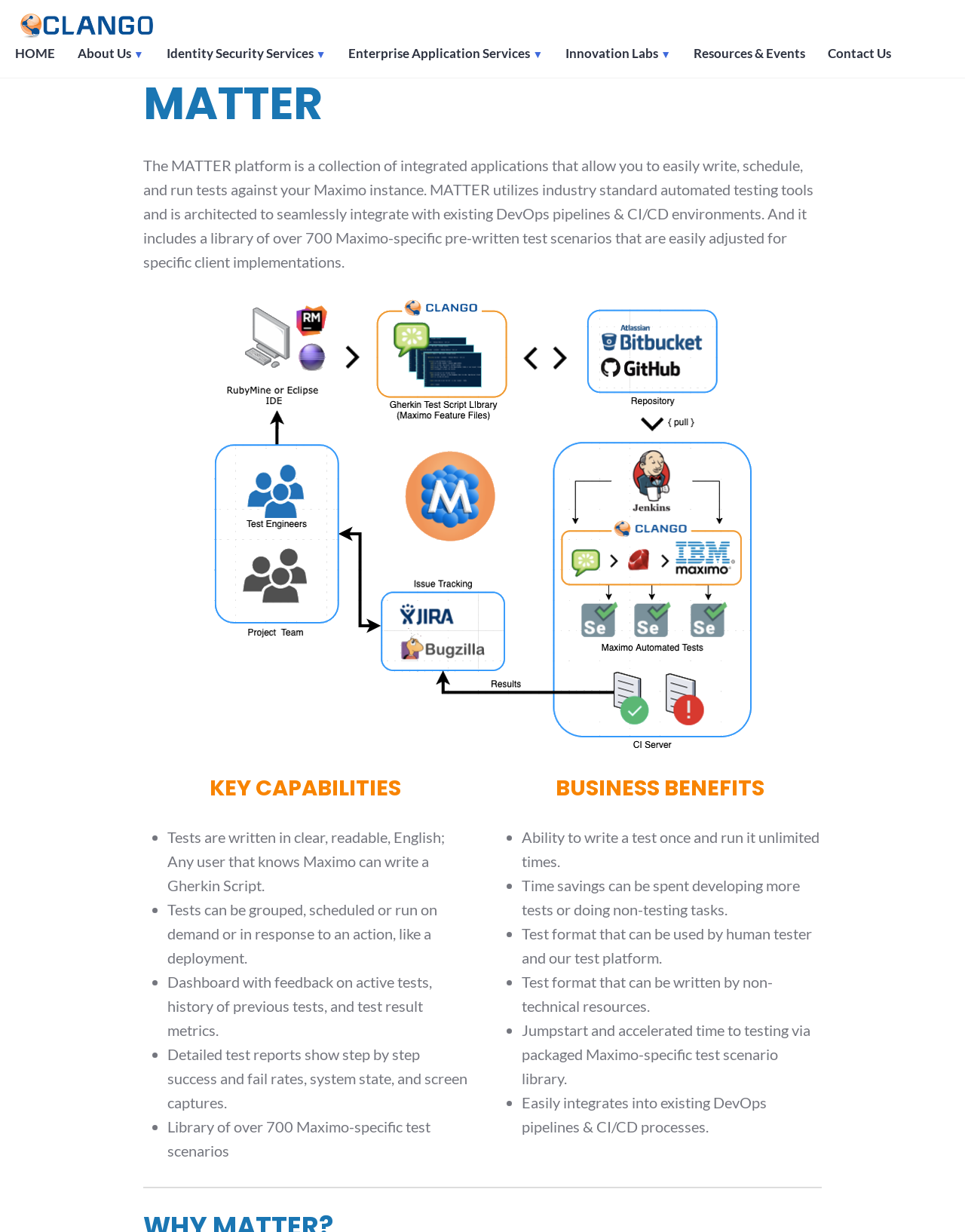Find the bounding box coordinates of the element's region that should be clicked in order to follow the given instruction: "Click the 'Contact Us' link". The coordinates should consist of four float numbers between 0 and 1, i.e., [left, top, right, bottom].

[0.858, 0.037, 0.923, 0.054]